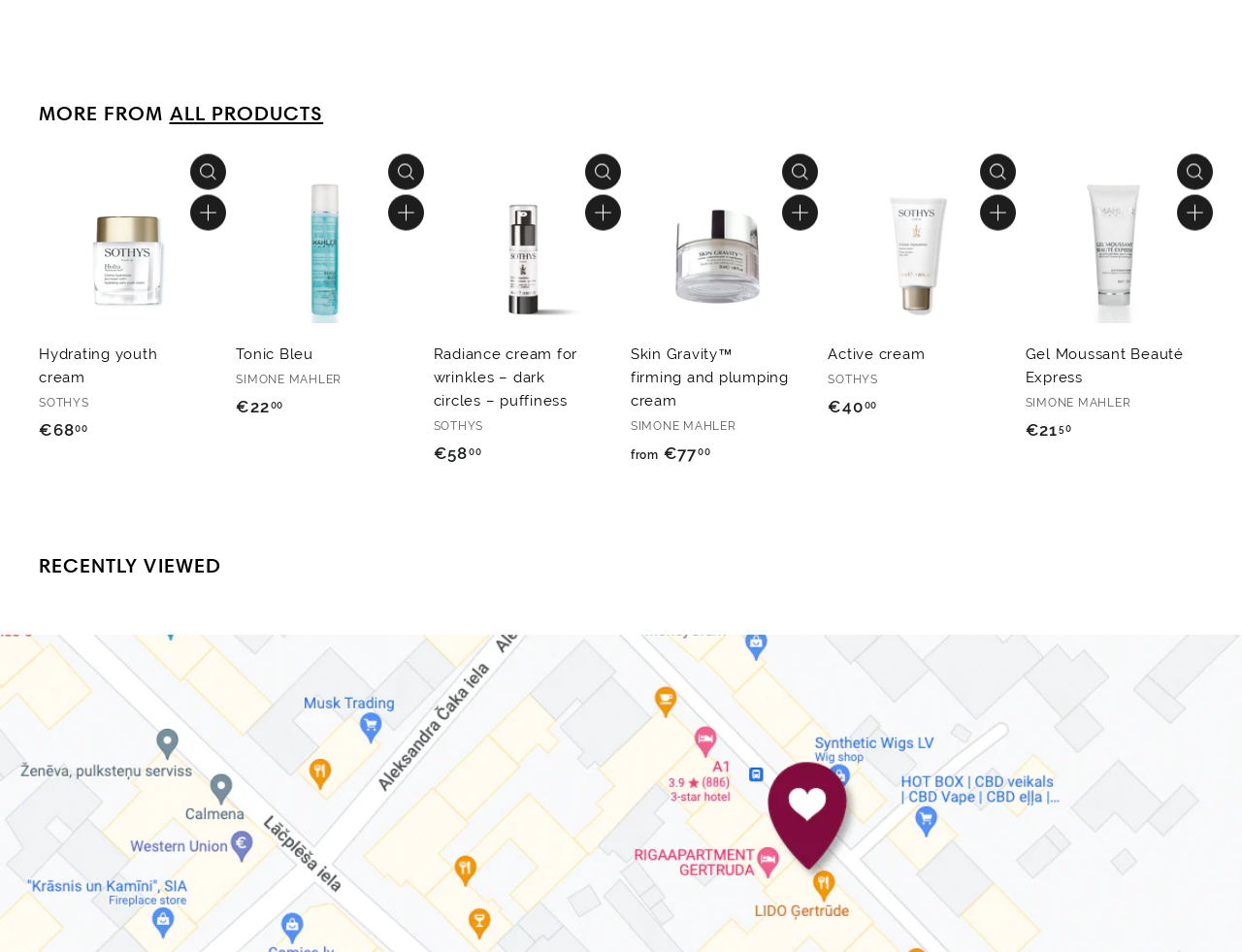Give a succinct answer to this question in a single word or phrase: 
What is the address of VEIKALS?

Ģertrūdes ielā 54, Rīgā